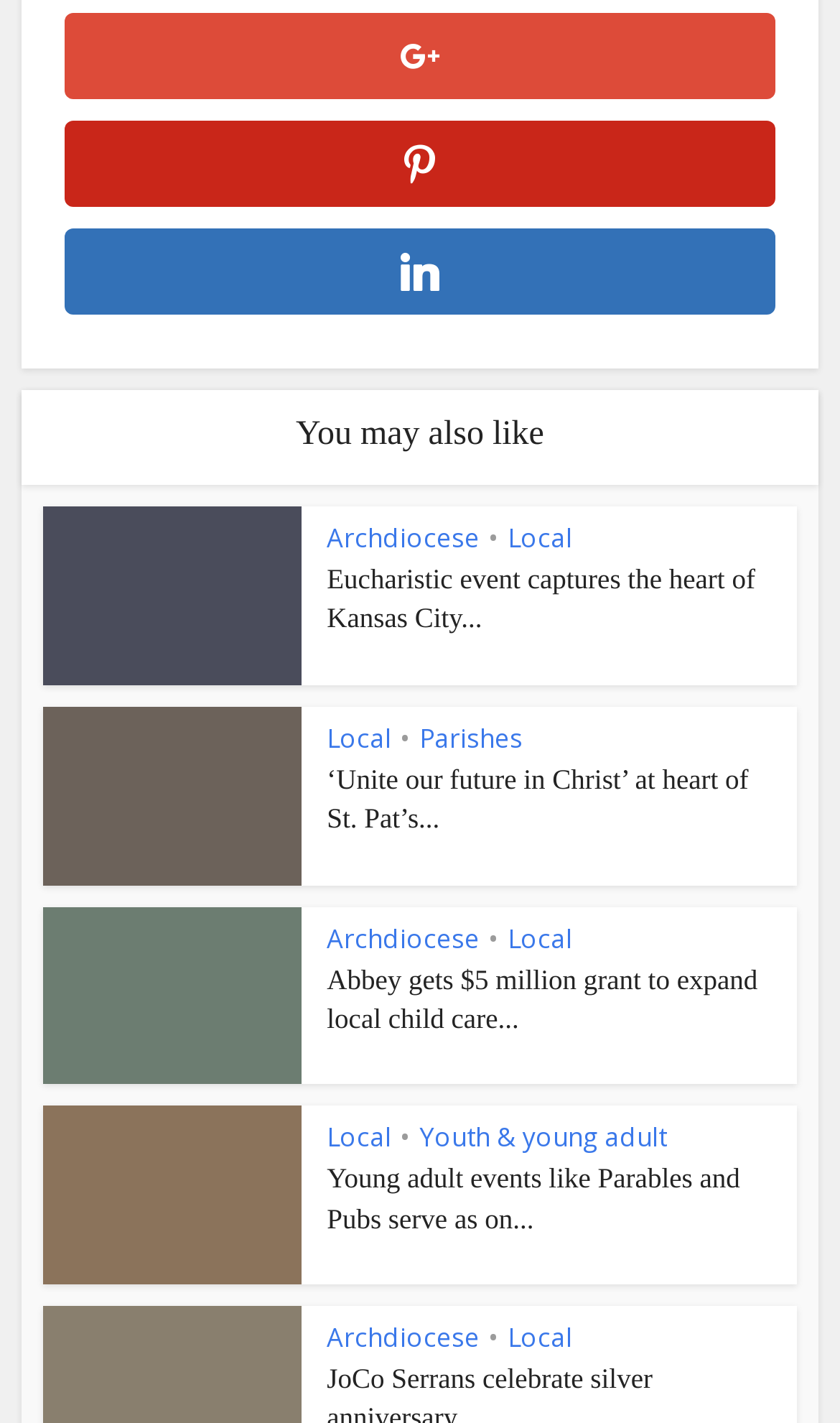Respond to the following query with just one word or a short phrase: 
How many articles are on this webpage?

4